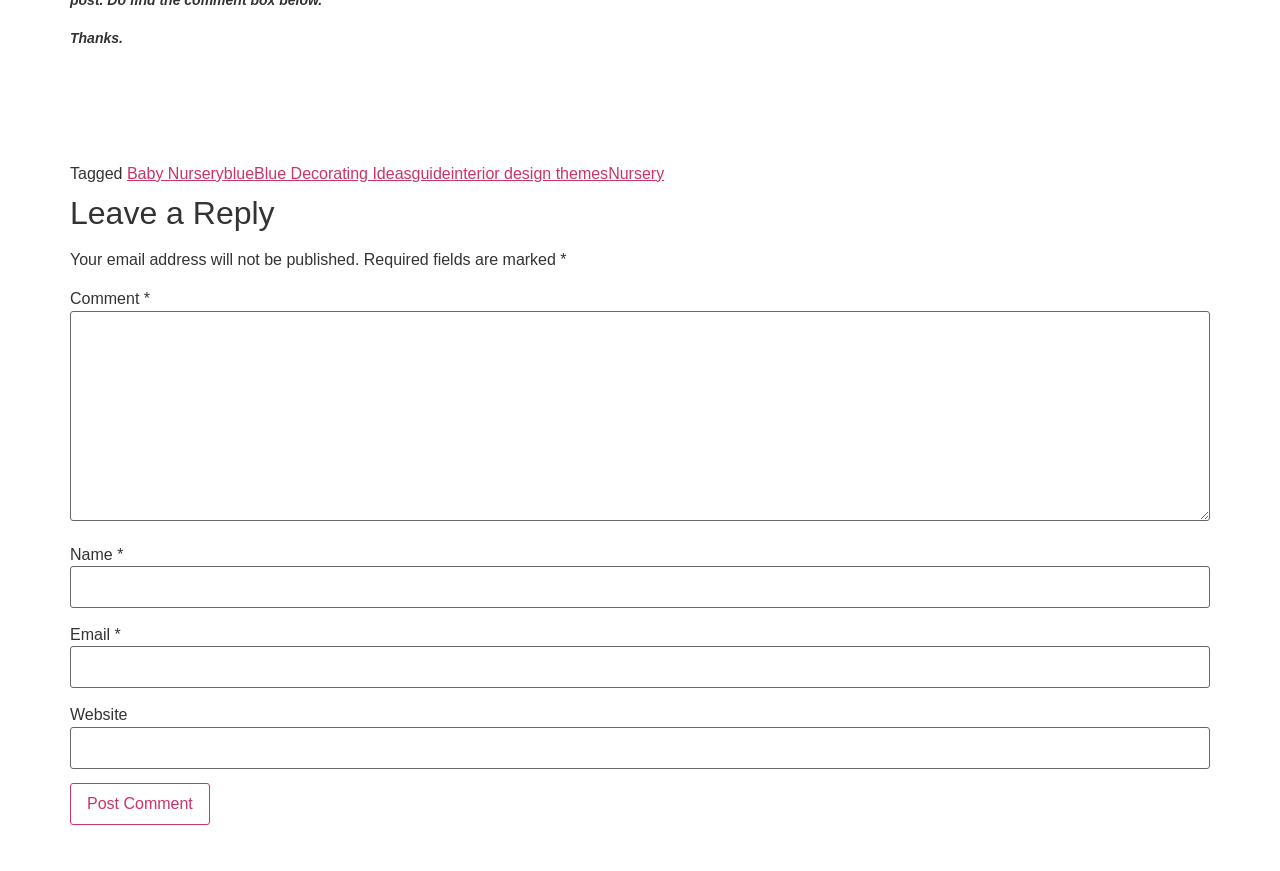Please specify the coordinates of the bounding box for the element that should be clicked to carry out this instruction: "Click on the 'Baby Nursery' link". The coordinates must be four float numbers between 0 and 1, formatted as [left, top, right, bottom].

[0.099, 0.189, 0.175, 0.209]